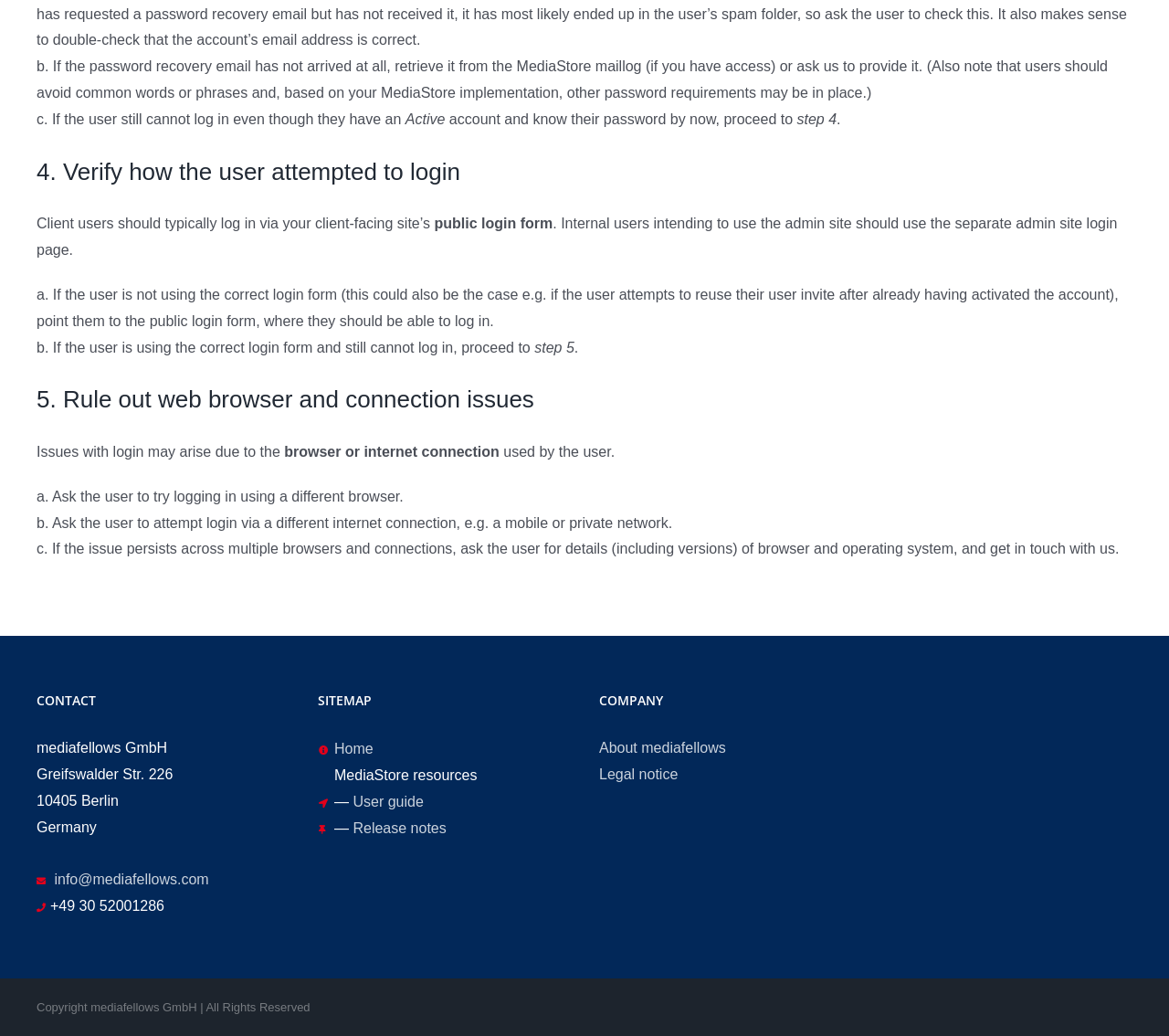What is the step after verifying how the user attempted to login?
Look at the screenshot and respond with a single word or phrase.

Step 4